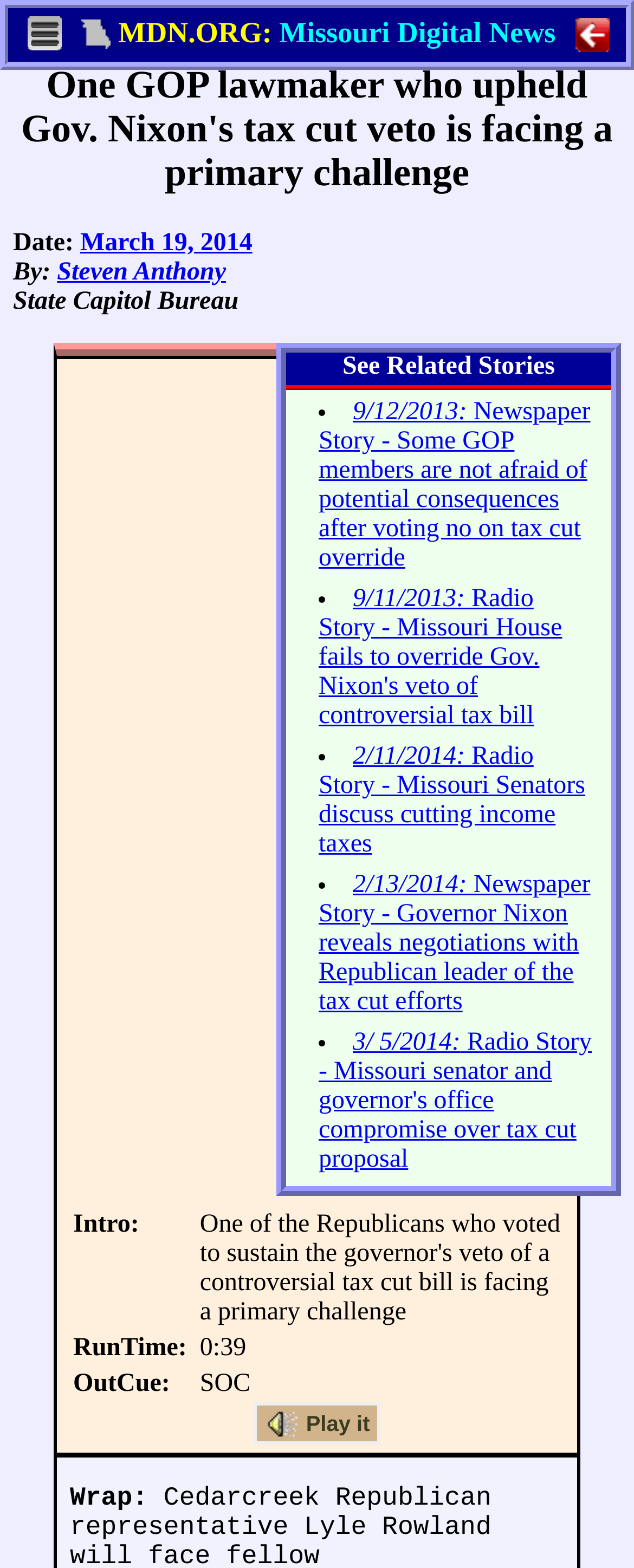What is the date of the news article?
Provide a detailed and extensive answer to the question.

I found the date of the news article by looking at the 'Date:' label and the corresponding link 'March 19, 2014' next to it.